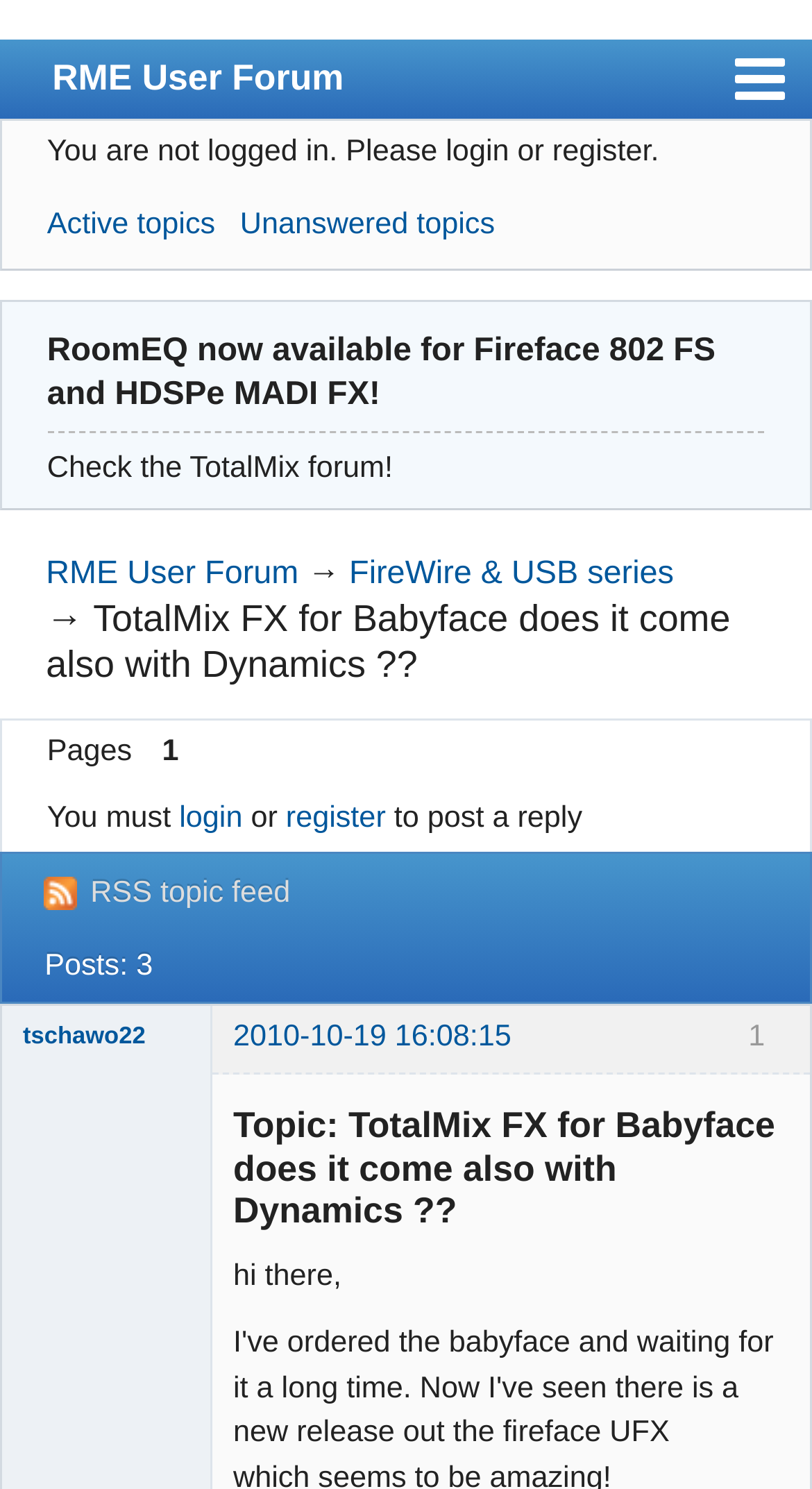Respond with a single word or phrase to the following question: What is the title of the topic?

TotalMix FX for Babyface does it come also with Dynamics??